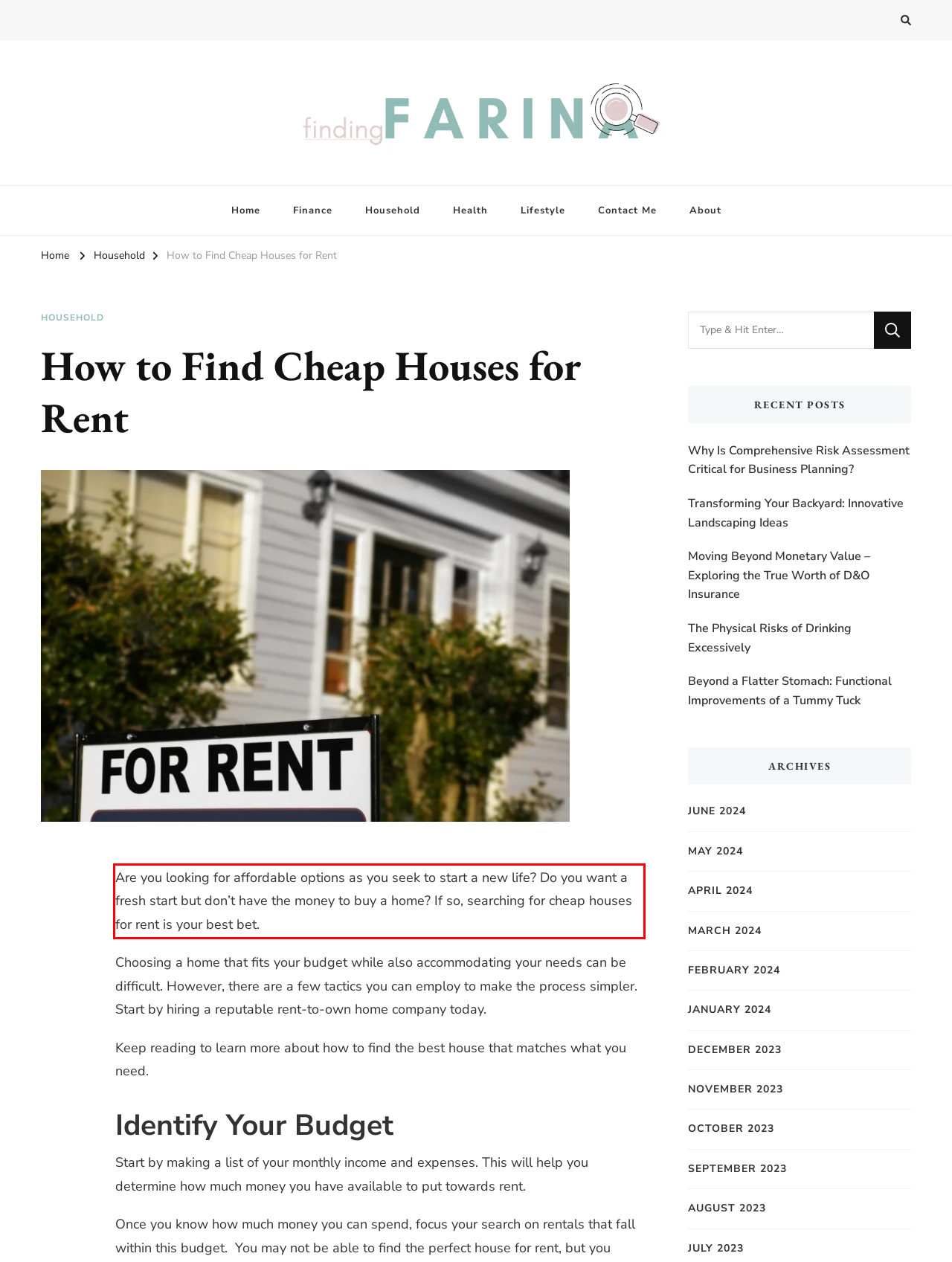In the screenshot of the webpage, find the red bounding box and perform OCR to obtain the text content restricted within this red bounding box.

Are you looking for affordable options as you seek to start a new life? Do you want a fresh start but don’t have the money to buy a home? If so, searching for cheap houses for rent is your best bet.